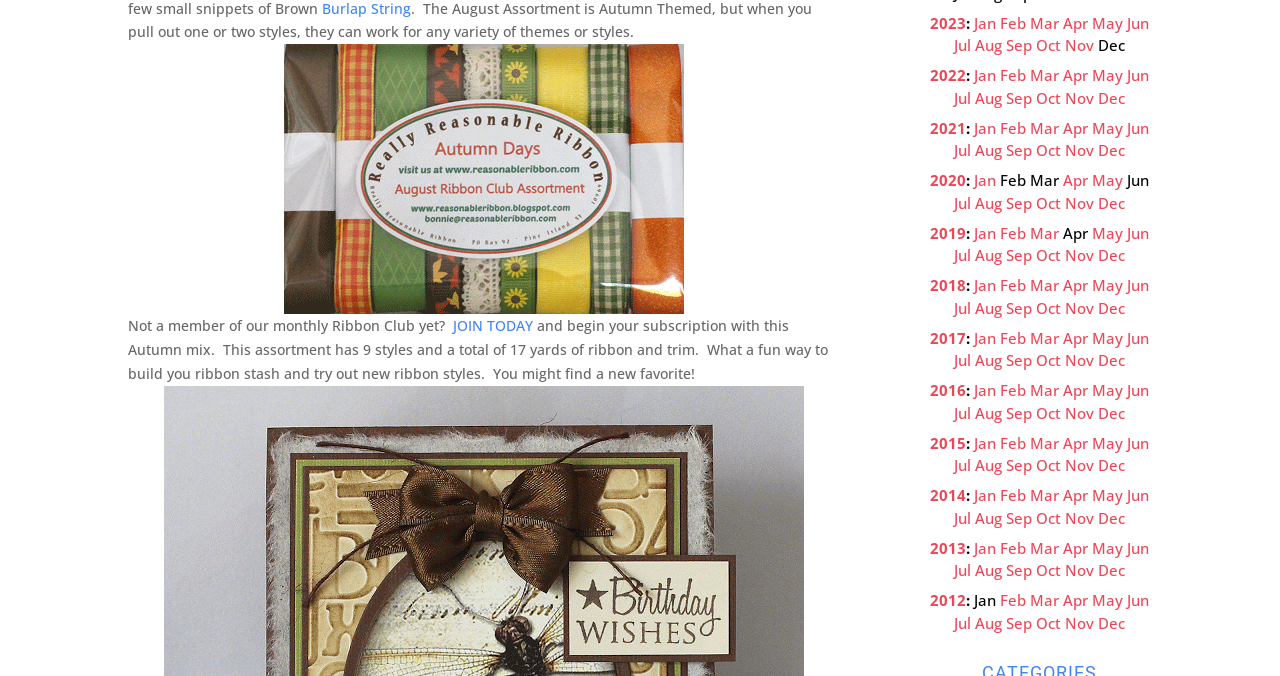What is the purpose of the JOIN TODAY link?
Craft a detailed and extensive response to the question.

The link 'JOIN TODAY' is placed next to the text 'Not a member of our monthly Ribbon Club yet?', suggesting that its purpose is to allow users to join the Ribbon Club.